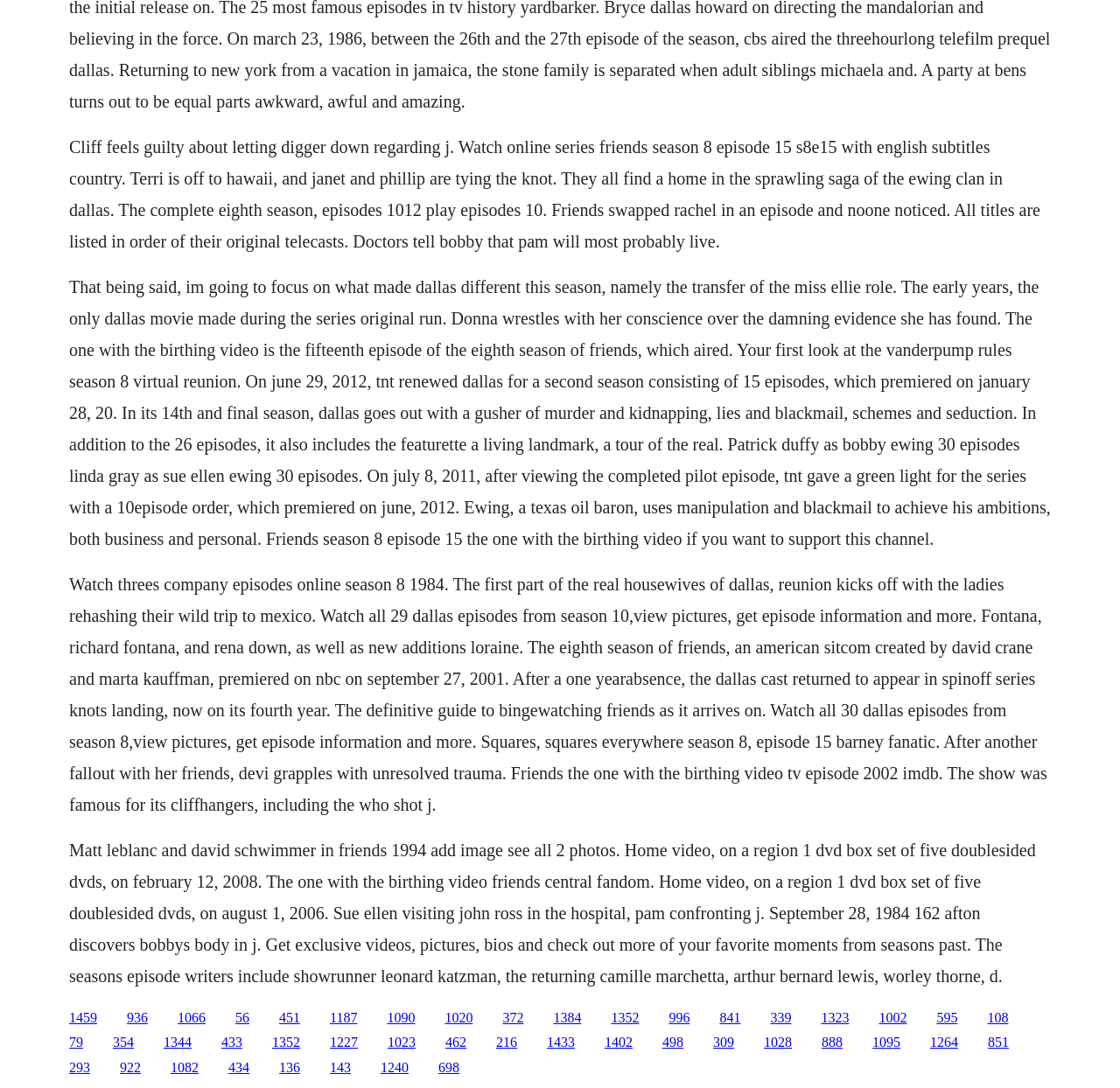Please specify the coordinates of the bounding box for the element that should be clicked to carry out this instruction: "Click the link to watch Friends season 8 episode 15". The coordinates must be four float numbers between 0 and 1, formatted as [left, top, right, bottom].

[0.062, 0.126, 0.929, 0.23]